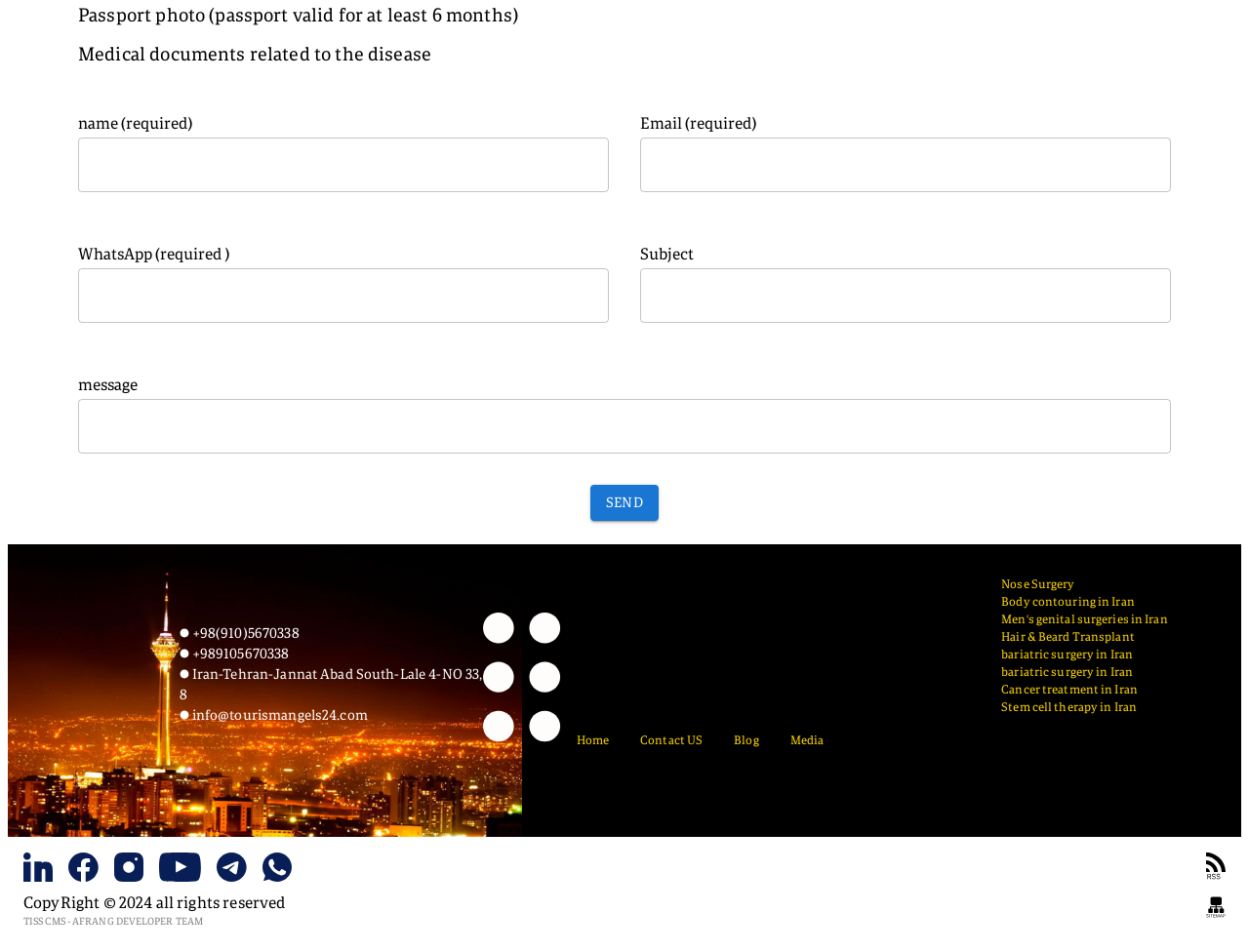Please identify the bounding box coordinates of the area that needs to be clicked to fulfill the following instruction: "Enter Email."

[0.512, 0.145, 0.938, 0.202]